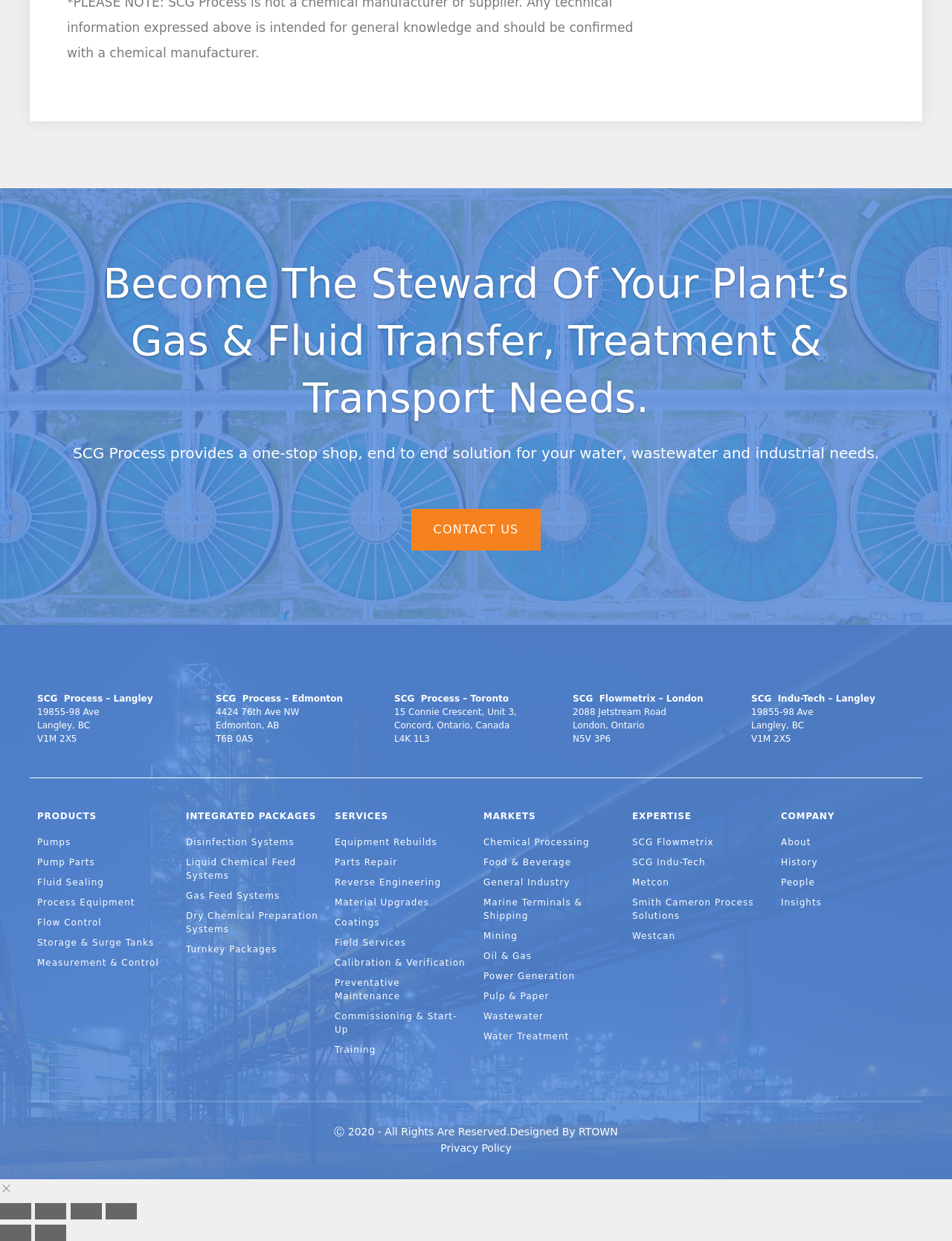Please determine the bounding box coordinates of the area that needs to be clicked to complete this task: 'Read About'. The coordinates must be four float numbers between 0 and 1, formatted as [left, top, right, bottom].

[0.82, 0.673, 0.961, 0.684]